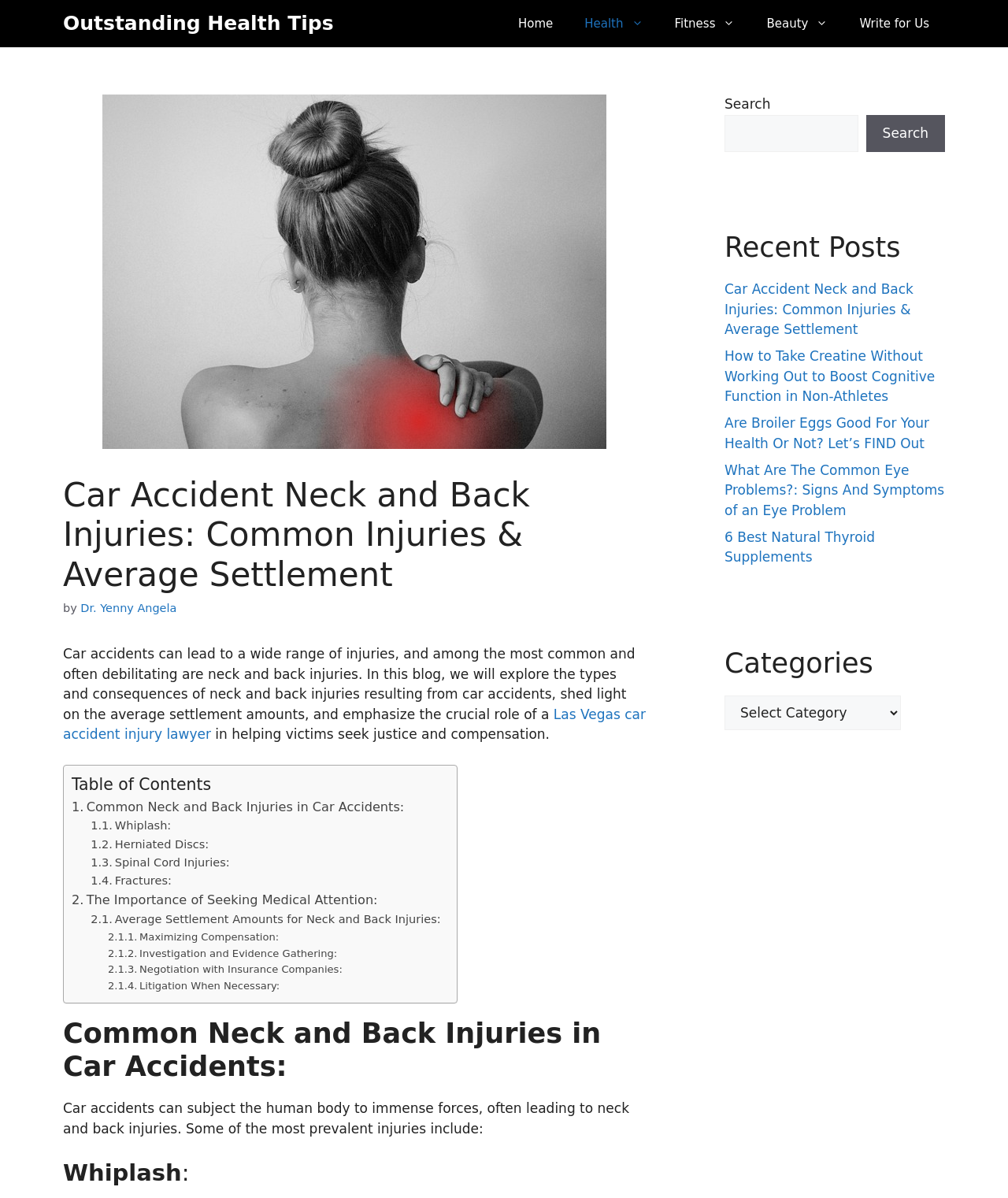Who wrote the blog post?
Please give a detailed and elaborate explanation in response to the question.

I found the author's name by looking at the link element with the text 'Dr. Yenny Angela' which is a child of the 'HeaderAsNonLandmark' element.